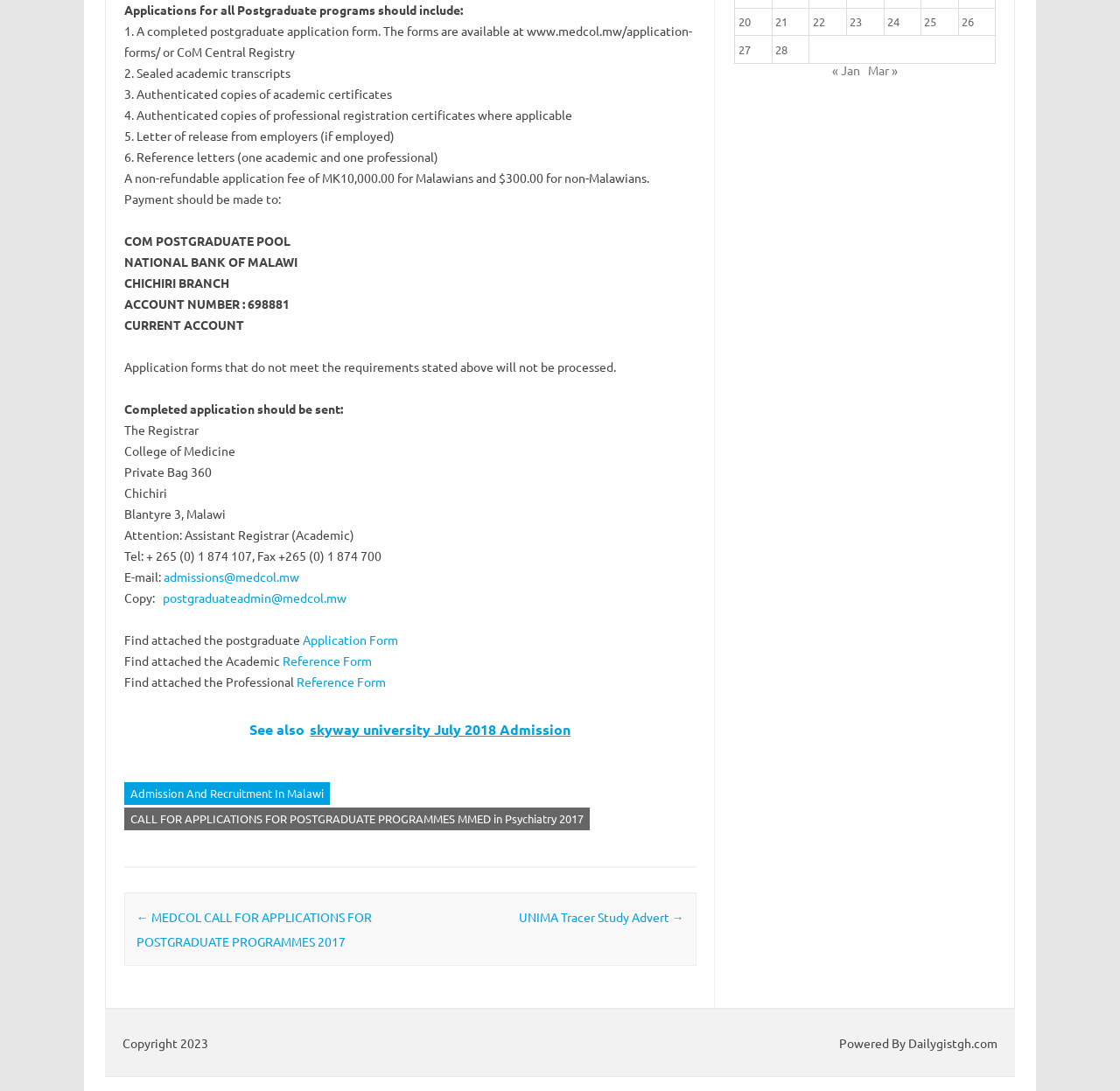What are the requirements for postgraduate program applications?
Please ensure your answer to the question is detailed and covers all necessary aspects.

The webpage lists the requirements for postgraduate program applications, which include a completed postgraduate application form, sealed academic transcripts, authenticated copies of academic certificates, and other documents.